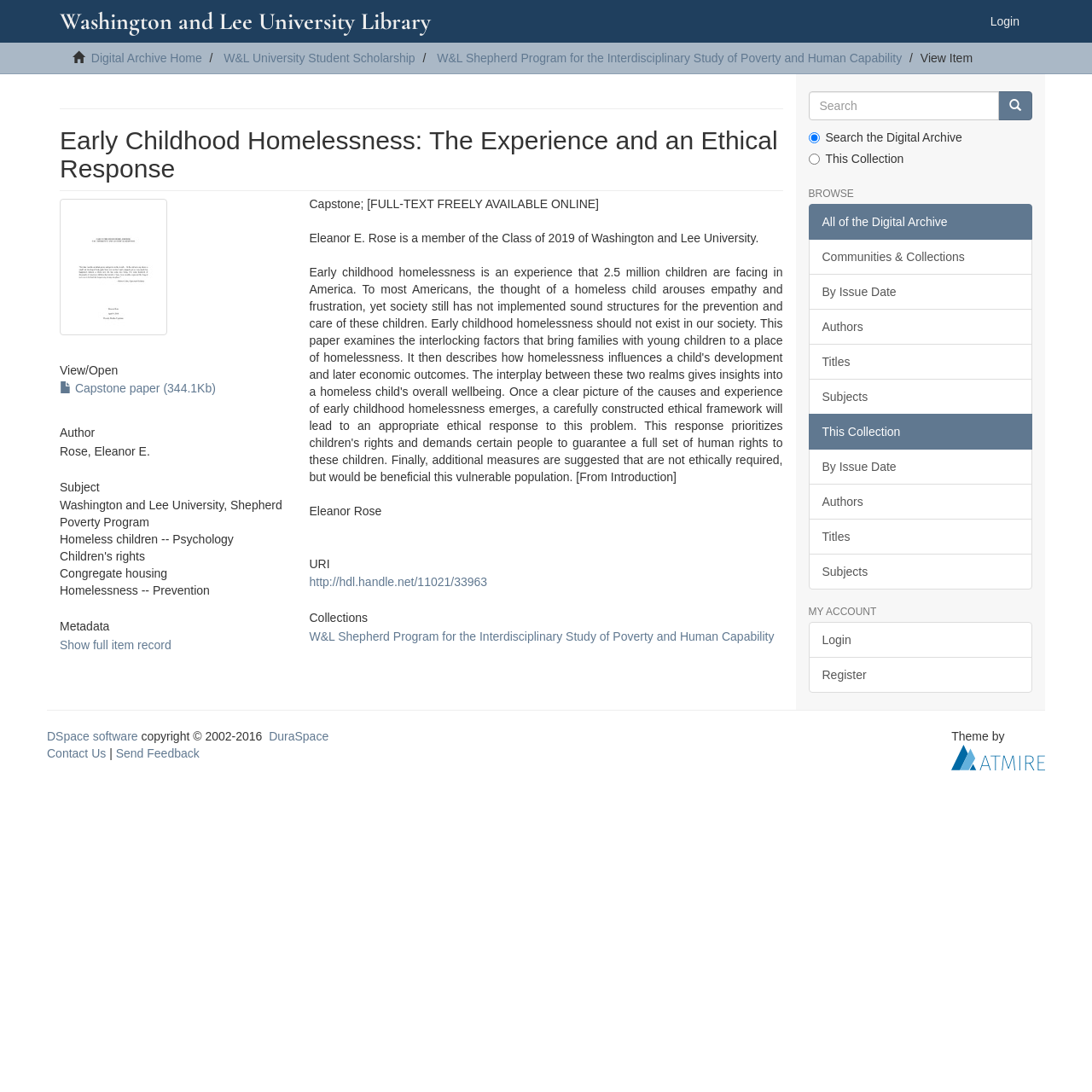Locate the bounding box coordinates of the clickable region necessary to complete the following instruction: "Browse all of the Digital Archive". Provide the coordinates in the format of four float numbers between 0 and 1, i.e., [left, top, right, bottom].

[0.753, 0.197, 0.868, 0.21]